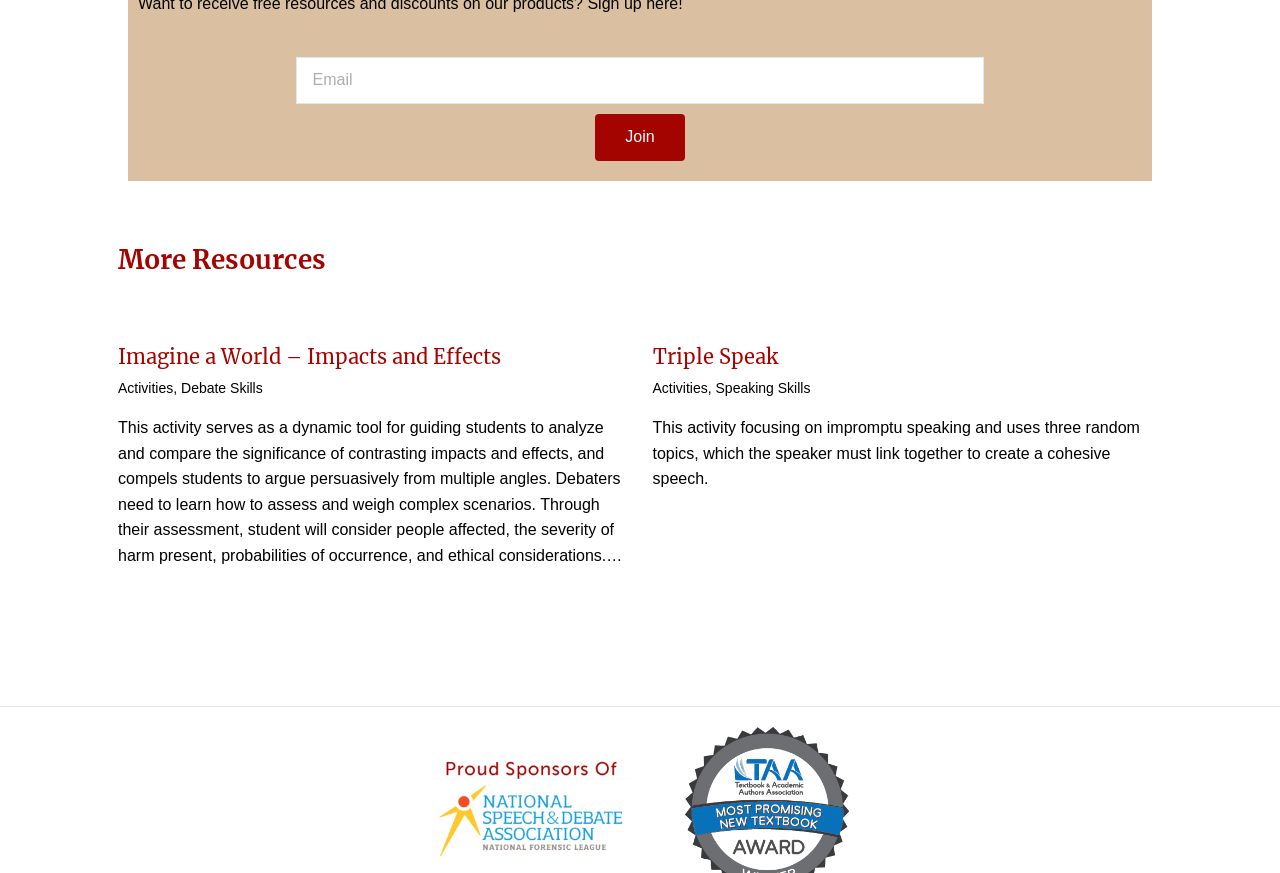Using the information from the screenshot, answer the following question thoroughly:
What is the focus of the 'Triple Speak' activity?

The 'Triple Speak' activity focuses on impromptu speaking and uses three random topics, which the speaker must link together to create a cohesive speech.